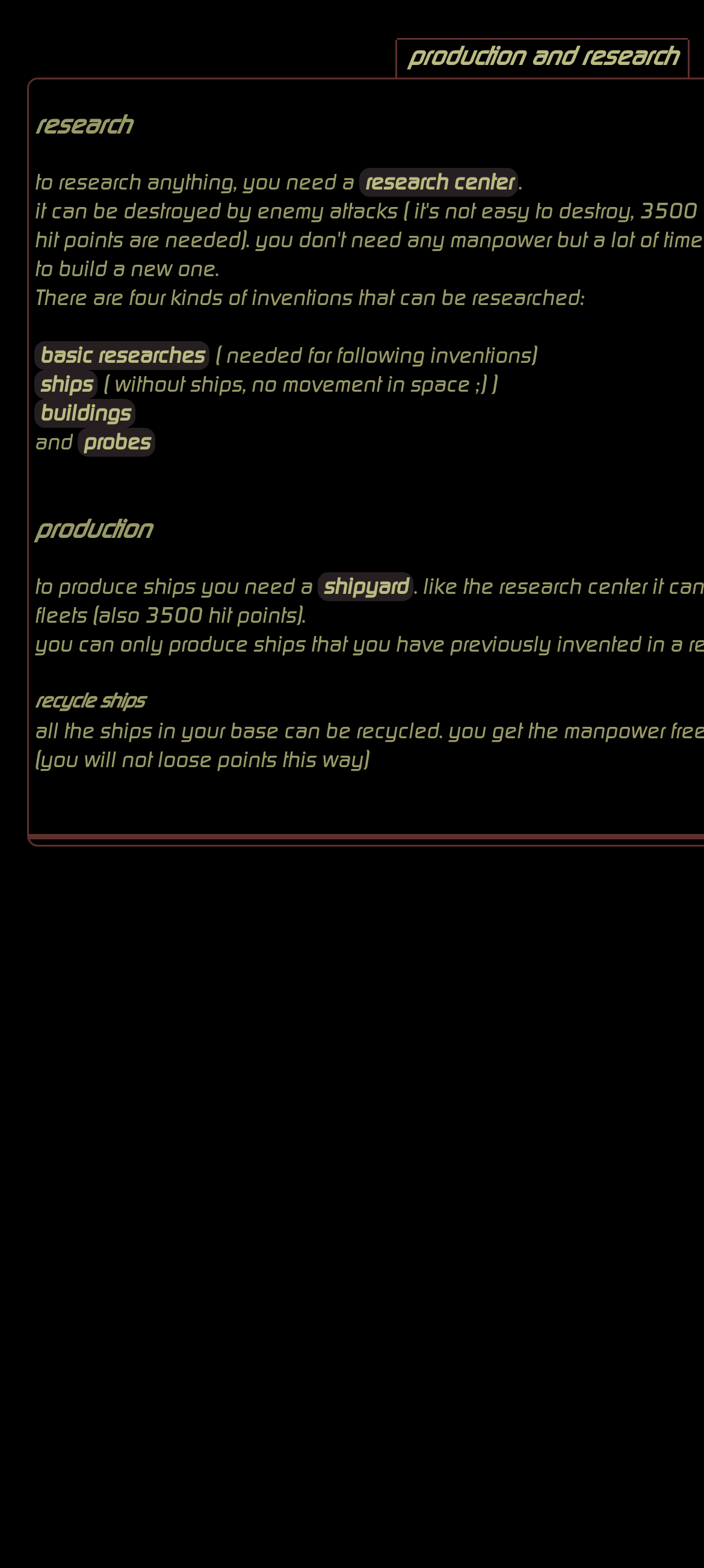Produce an extensive caption that describes everything on the webpage.

The webpage is about SpaceTrace, a manual for production and research. At the top, there is a table with multiple rows and columns, containing several images. The table spans almost the entire width of the page, with a small gap on the left and right sides.

Below the table, there is a section of text that explains the research process. It starts with a sentence "to research anything, you need a research center" and provides a link to "research center". The text then lists four kinds of inventions that can be researched, including "basic researches", "ships", "buildings", and "probes", with links to each of these topics.

Following the research section, there is a section about production, which explains how to produce ships. It states that a "shipyard" is needed to produce ships, and provides a link to "shipyard". Additionally, there is a section about recycling ships, with a note that this method will not result in lost points.

Throughout the page, there are several images scattered around, some of which are icons or buttons, while others appear to be decorative. The overall layout is dense, with a focus on providing information about the SpaceTrace manual.